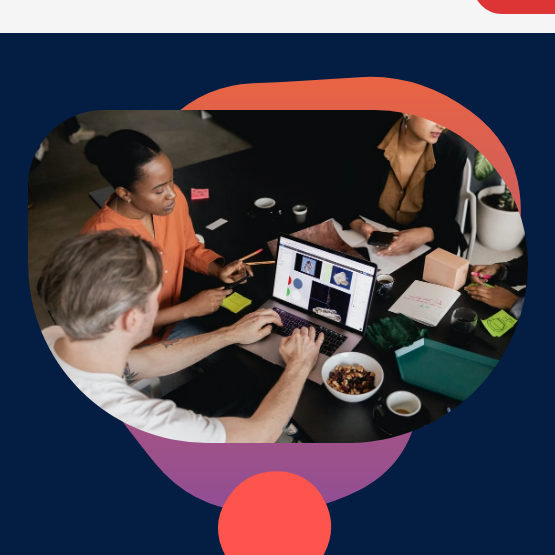Describe every aspect of the image in detail.

In this vibrant and engaging workplace scene, a group of professionals collaborates around a modern tabletop, focusing intently on a laptop screen. One individual, with short hair and wearing a light-colored shirt, operates the laptop, displaying colorful graphics and designs. To his left, a woman in an orange top looks on, holding a stylus, while another individual on his right, dressed in a brown top, contributes to the discussion, pointing at a document. Surrounding them are cups of coffee, bowls of snacks, and colorful sticky notes, reflecting a dynamic and creative brainstorming session. The background features a contemporary workspace ambiance, ideal for fostering creativity and teamwork. This image captures the essence of collaborative design work, emphasizing innovation and interactive idea-sharing among team members.